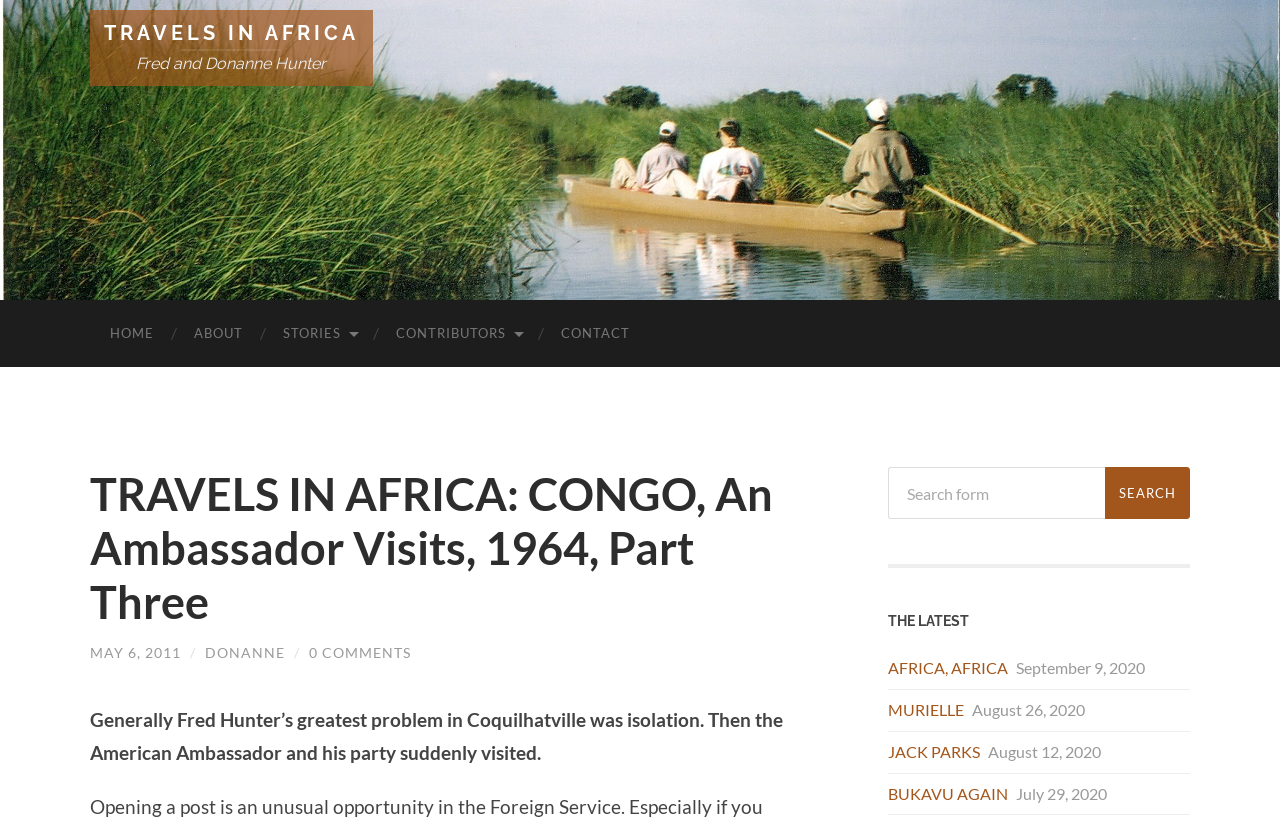Identify and extract the main heading from the webpage.

TRAVELS IN AFRICA